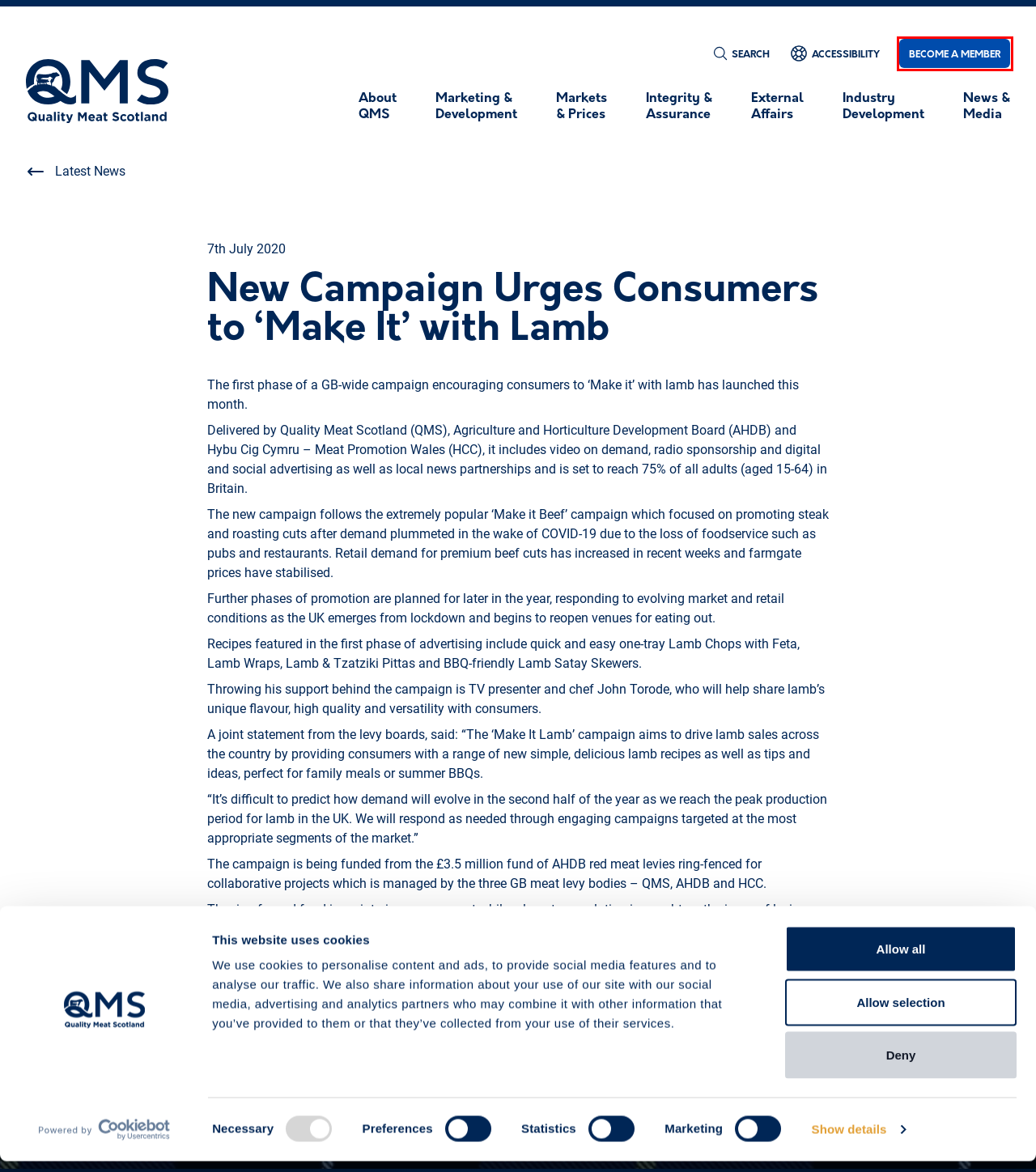Observe the provided screenshot of a webpage that has a red rectangle bounding box. Determine the webpage description that best matches the new webpage after clicking the element inside the red bounding box. Here are the candidates:
A. QMS | John Scott Meat Acquires Trade and Assets of A.P Jess
B. Cookie Consent Solution by Cookiebot™ | Start Your Free Trial
C. QMS | The latest Quality Meat Scotland and red meat industry news
D. QMS | Integrity & Assurance
E. QMS | Standards & Schemes
F. QMS | The Hairy Bikers and James Martin to cook up a storm at next…
G. QMS | External Affairs
H. QMS | About QMS

E